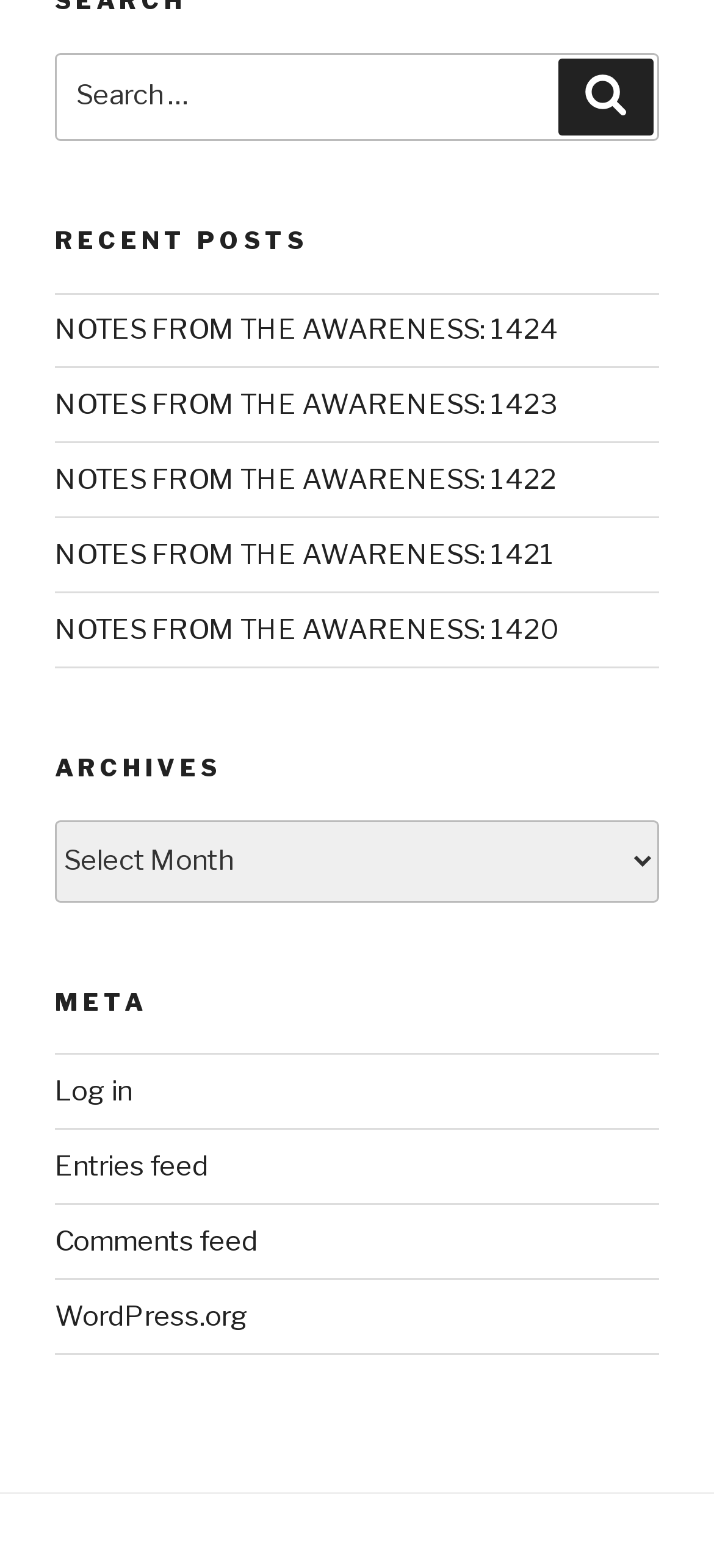Predict the bounding box of the UI element based on the description: "WordPress.org". The coordinates should be four float numbers between 0 and 1, formatted as [left, top, right, bottom].

[0.077, 0.829, 0.349, 0.85]